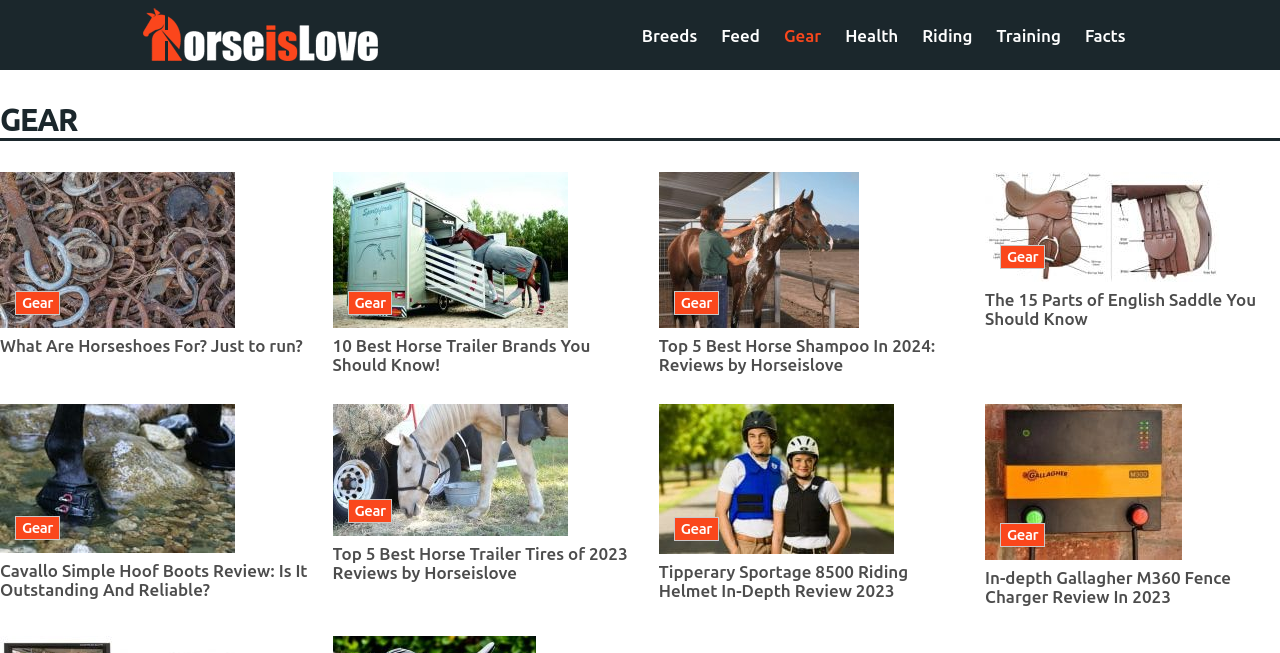Offer a comprehensive description of the webpage’s content and structure.

This webpage is about horse-related gear and accessories. At the top, there is a navigation menu with links to different categories, including "Breeds", "Feed", "Gear", "Health", "Riding", "Training", and "Facts". Below the navigation menu, there is a large header that reads "GEAR".

The main content of the page is divided into six sections, each containing an article about a specific horse-related gear or accessory. Each section has an image, a heading, and a link to read more. The articles are arranged in two columns, with three articles in each column.

The first article on the left is about horseshoes, with an image of a horse's hoof and a heading that asks "What Are Horseshoes For? Just to run?". The second article on the left is about horse trailer brands, with an image of a horse trailer and a heading that reads "10 Best Horse Trailer Brands You Should Know!". The third article on the left is about horse shampoo, with an image of a horse being washed and a heading that reads "Top 5 Best Horse Shampoo In 2024: Reviews by Horseislove".

The first article on the right is about English saddle parts, with an image of an English saddle and a heading that reads "The 15 Parts of English Saddle You Should Know". The second article on the right is about Cavallo Simple Hoof Boots, with an image of the boots and a heading that reads "Cavallo Simple Hoof Boots Review: Is It Outstanding And Reliable?". The third article on the right is about horse trailer tires, with an image of a horse trailer tire and a heading that reads "Top 5 Best Horse Trailer Tires of 2023 Reviews by Horseislove".

The fourth article on the left is about Tipperary Sportage 8500 Riding Helmet, with an image of the helmet and a heading that reads "Tipperary Sportage 8500 Riding Helmet In-Depth Review 2023". The fifth article on the left is about Gallagher M360 Fence Charger, with an image of the charger and a heading that reads "In-depth Gallagher M360 Fence Charger Review In 2023".